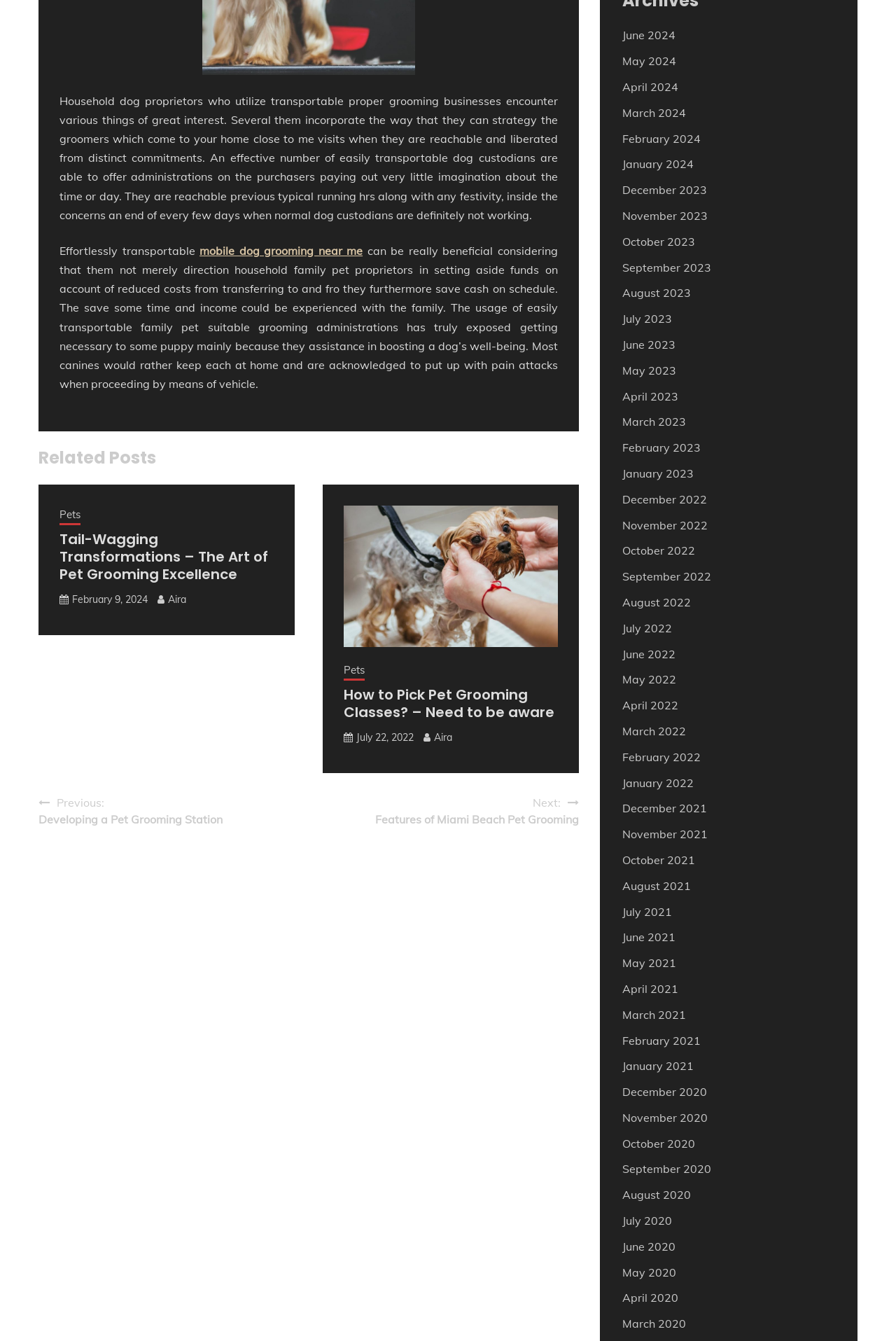Using the given description, provide the bounding box coordinates formatted as (top-left x, top-left y, bottom-right x, bottom-right y), with all values being floating point numbers between 0 and 1. Description: July 22, 2022August 5, 2022

[0.398, 0.545, 0.462, 0.554]